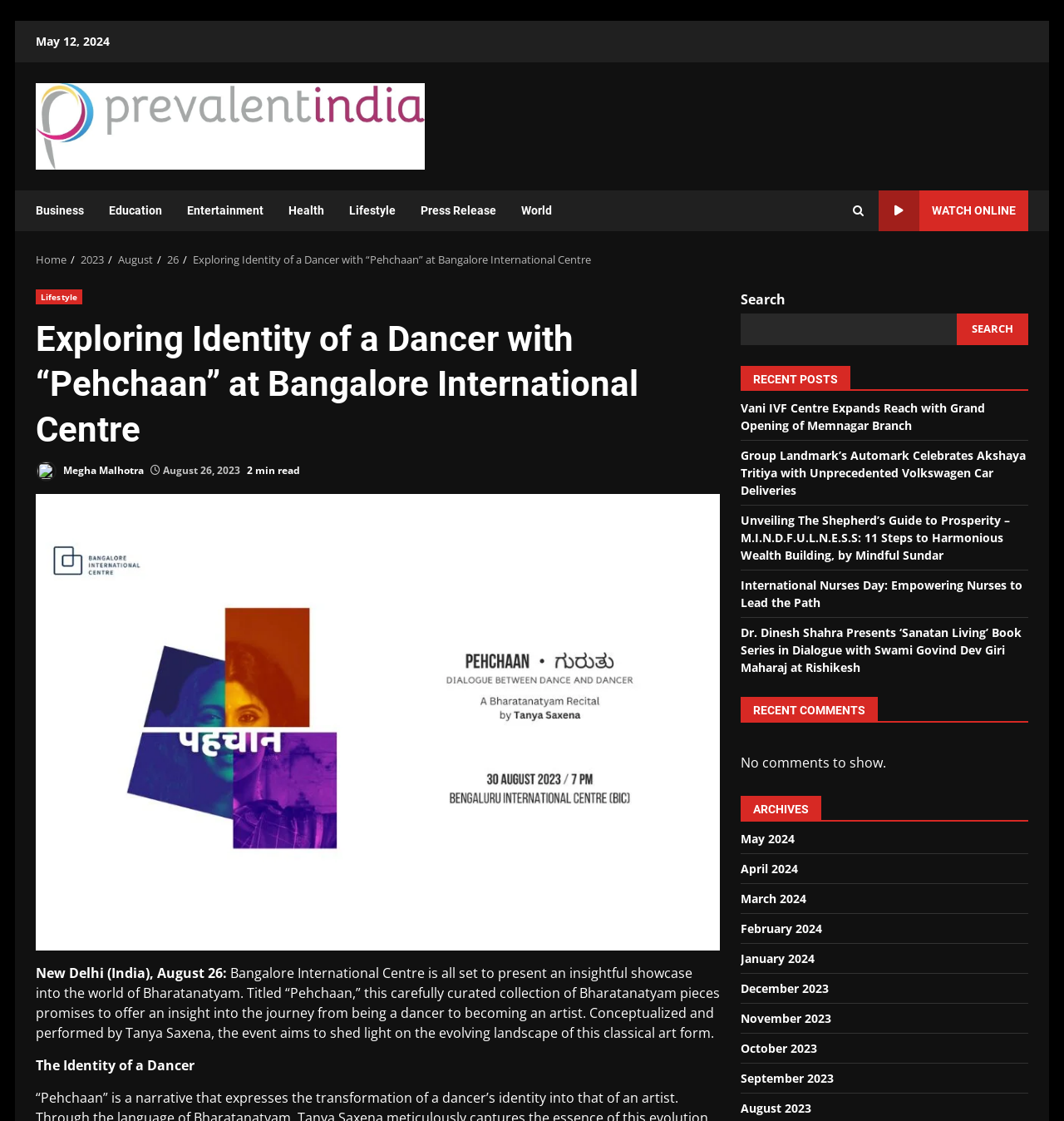Can you pinpoint the bounding box coordinates for the clickable element required for this instruction: "Click on the 'Business' category"? The coordinates should be four float numbers between 0 and 1, i.e., [left, top, right, bottom].

[0.034, 0.17, 0.091, 0.206]